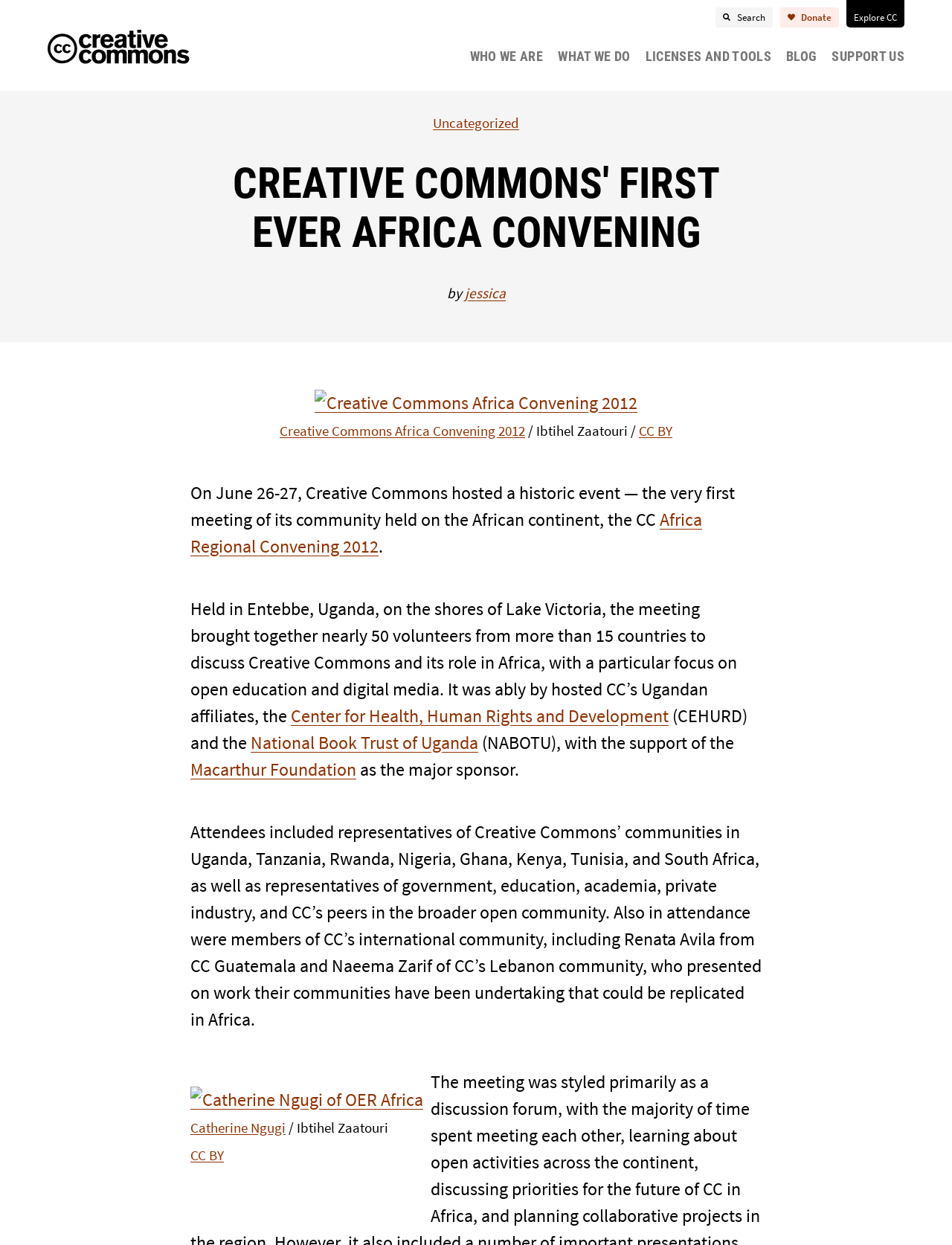Give a detailed account of the webpage's layout and content.

The webpage is about Creative Commons' first ever Africa Convening, which took place in 2012. At the top, there is a heading that reads "Creative Commons" and a link with the same text. Below this, there are six links in a row, labeled "WHO WE ARE", "WHAT WE DO", "LICENSES AND TOOLS", "BLOG", "SUPPORT US", and "Search". 

To the right of these links, there is a button labeled "Explore CC" and a search bar with a "Donate" link above it. 

Below these elements, there is a large header that reads "CREATIVE COMMONS' FIRST EVER AFRICA CONVENING". Underneath this header, there is a byline that reads "by jessica" and a link labeled "Uncategorized". 

The main content of the page is a blog post about the Africa Convening event. The post starts with a link to "Creative Commons Africa Convening 2012" and an image with the same label. The text describes the event, which was held in Entebbe, Uganda, and brought together nearly 50 volunteers from more than 15 countries to discuss Creative Commons and its role in Africa. 

The post mentions that the event was hosted by CC's Ugandan affiliates, the Center for Health, Human Rights and Development (CEHURD) and the National Book Trust of Uganda (NABOTU), with the support of the Macarthur Foundation. 

The text also lists the attendees, including representatives of Creative Commons' communities in various African countries, as well as representatives of government, education, academia, private industry, and CC's peers in the broader open community. 

There are two images on the page, one of Catherine Ngugi of OER Africa and another of Creative Commons Africa Convening 2012. The page also includes several links to related resources and organizations.